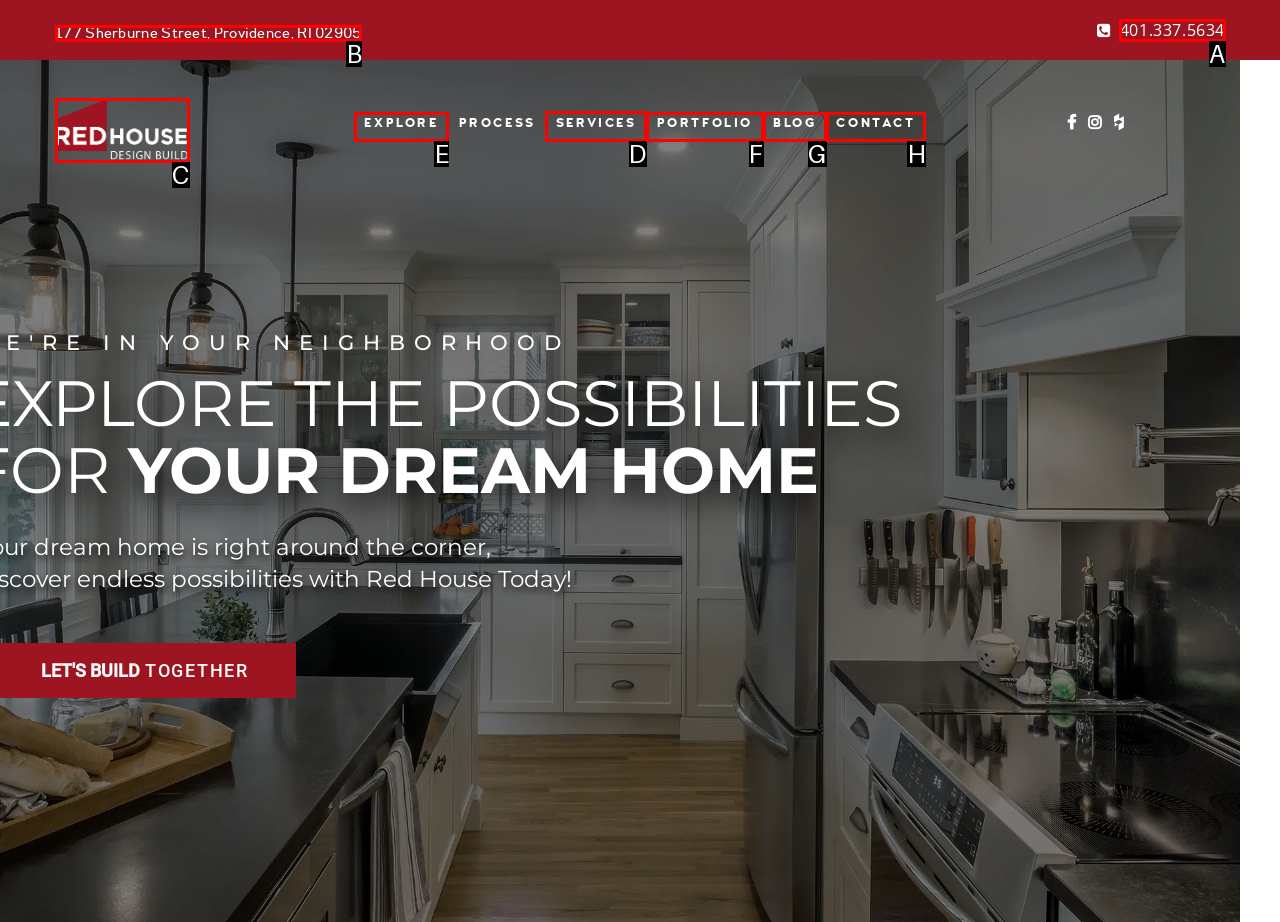Tell me the letter of the UI element I should click to accomplish the task: explore the services based on the choices provided in the screenshot.

D